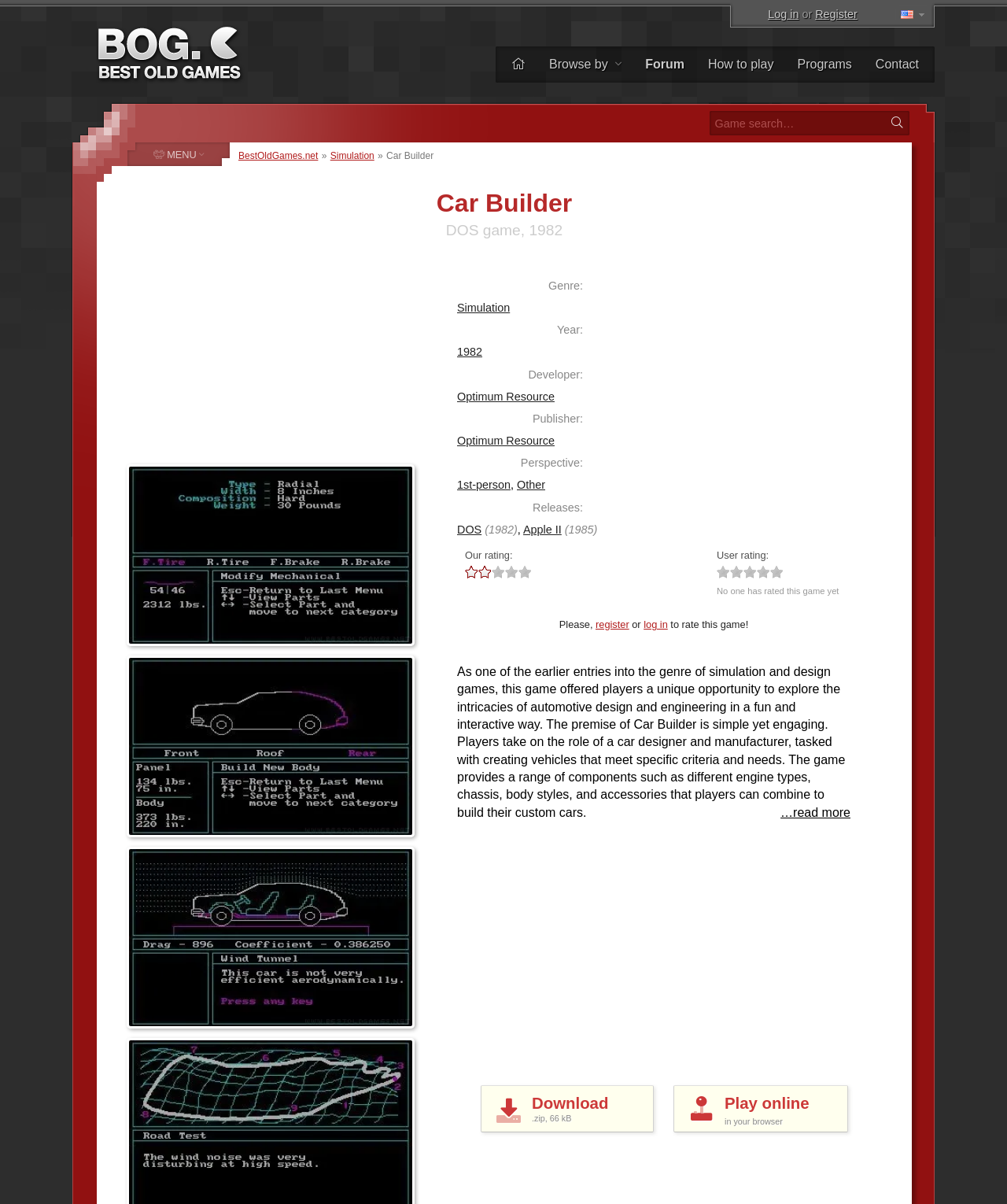Find the bounding box coordinates of the clickable region needed to perform the following instruction: "Read more about Car Builder". The coordinates should be provided as four float numbers between 0 and 1, i.e., [left, top, right, bottom].

[0.775, 0.668, 0.845, 0.683]